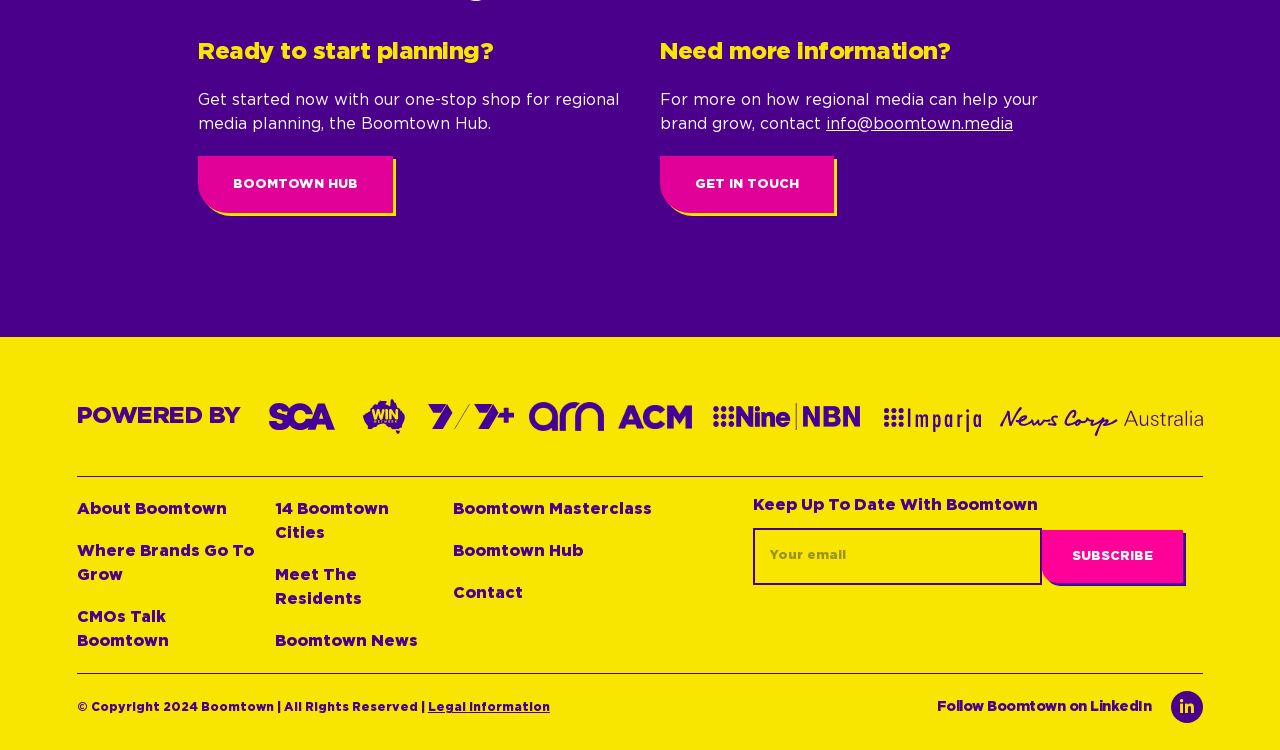Please provide a one-word or phrase answer to the question: 
What can I do with my email on this webpage?

Subscribe